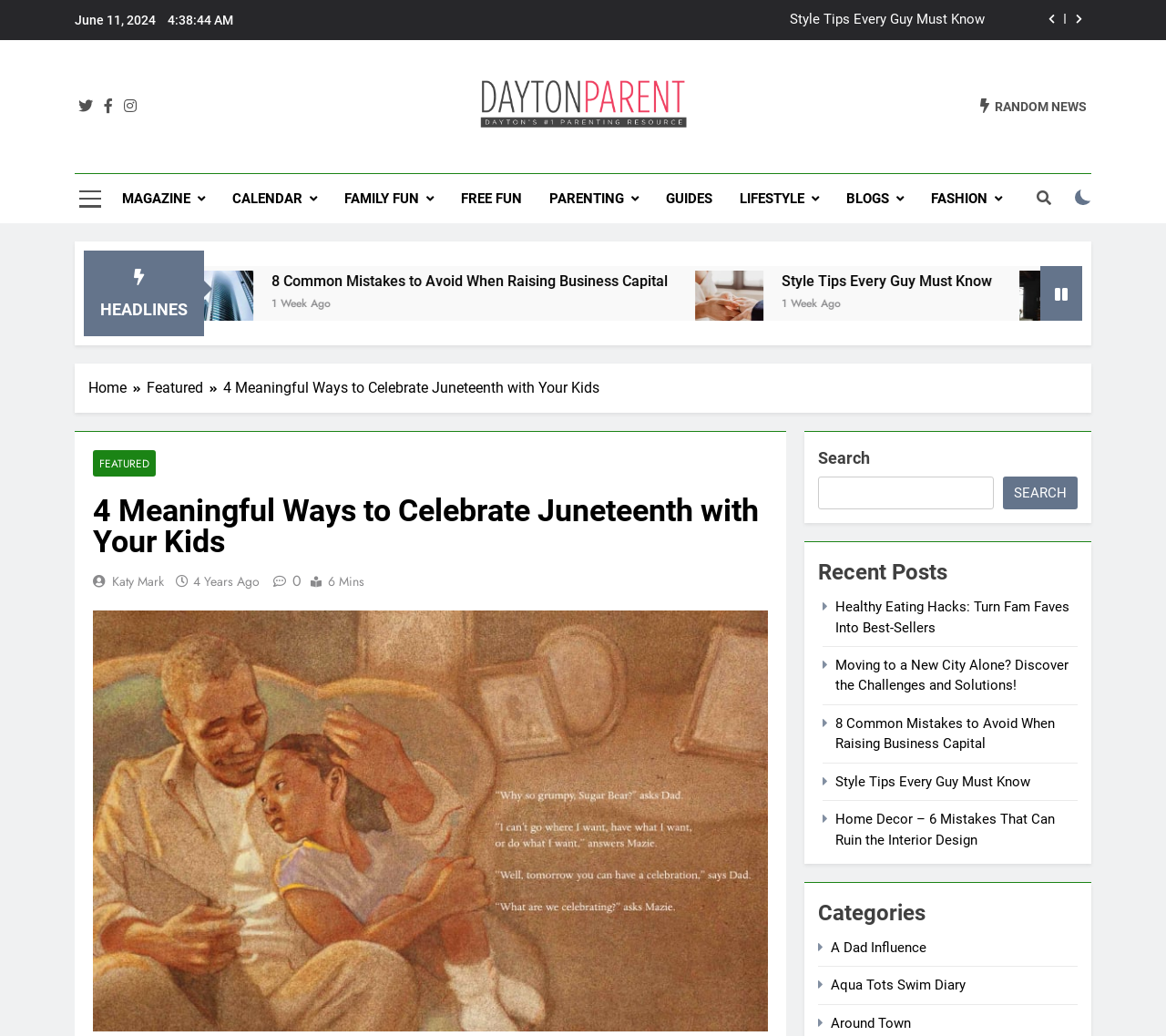Reply to the question with a brief word or phrase: What is the category of the article 'A Dad Influence'?

Categories